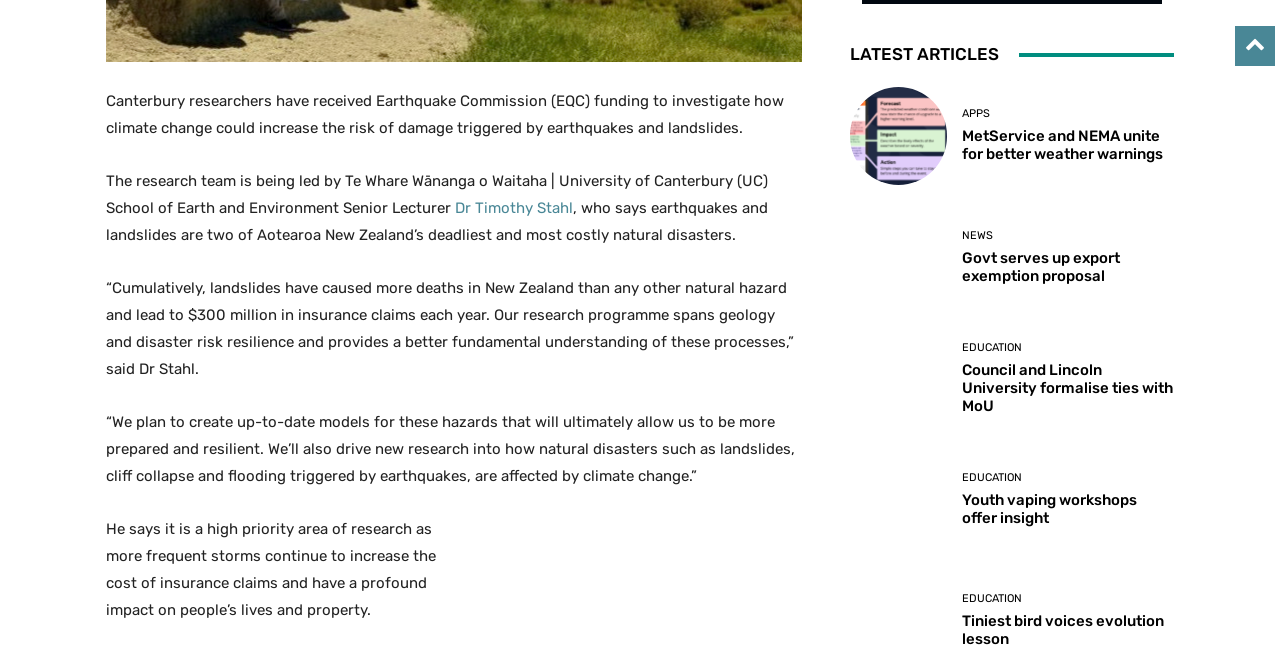Locate the bounding box coordinates of the element I should click to achieve the following instruction: "Read about Canterbury researchers' EQC-funded project".

[0.083, 0.141, 0.612, 0.209]